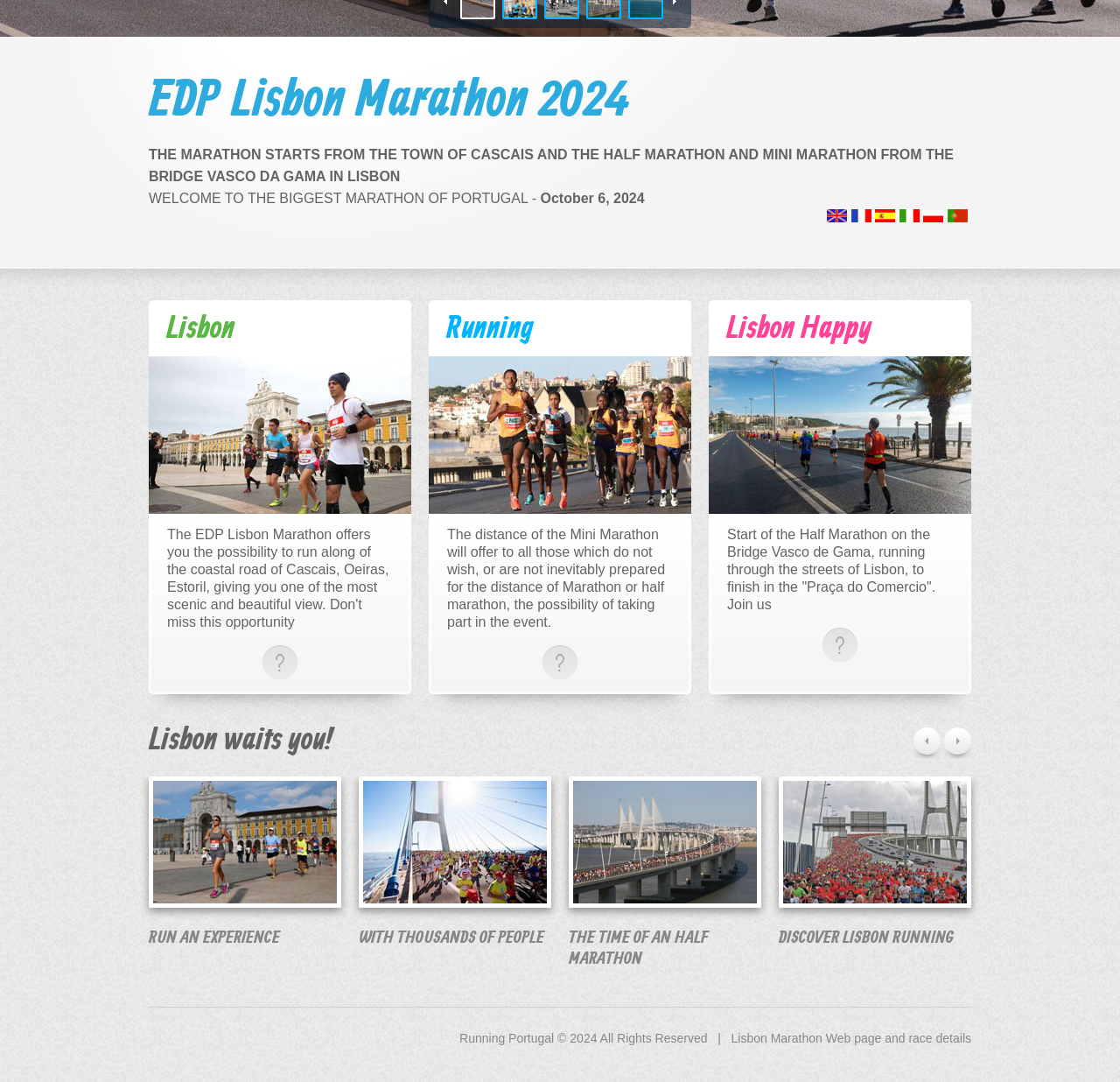Find the bounding box coordinates of the UI element according to this description: "With thousands of people".

[0.32, 0.857, 0.486, 0.877]